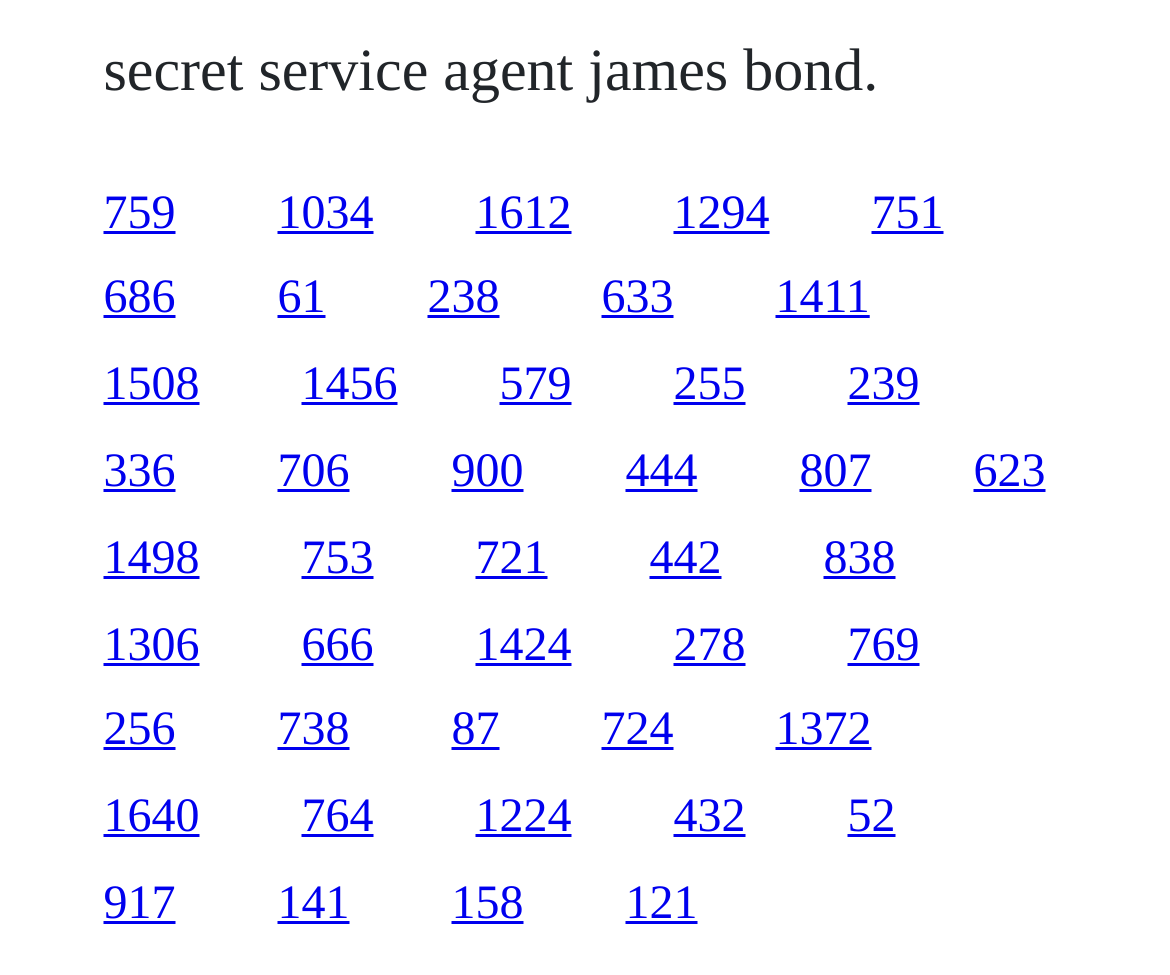Identify the bounding box coordinates of the clickable region necessary to fulfill the following instruction: "go to the last link on the first row". The bounding box coordinates should be four float numbers between 0 and 1, i.e., [left, top, right, bottom].

[0.745, 0.193, 0.806, 0.245]